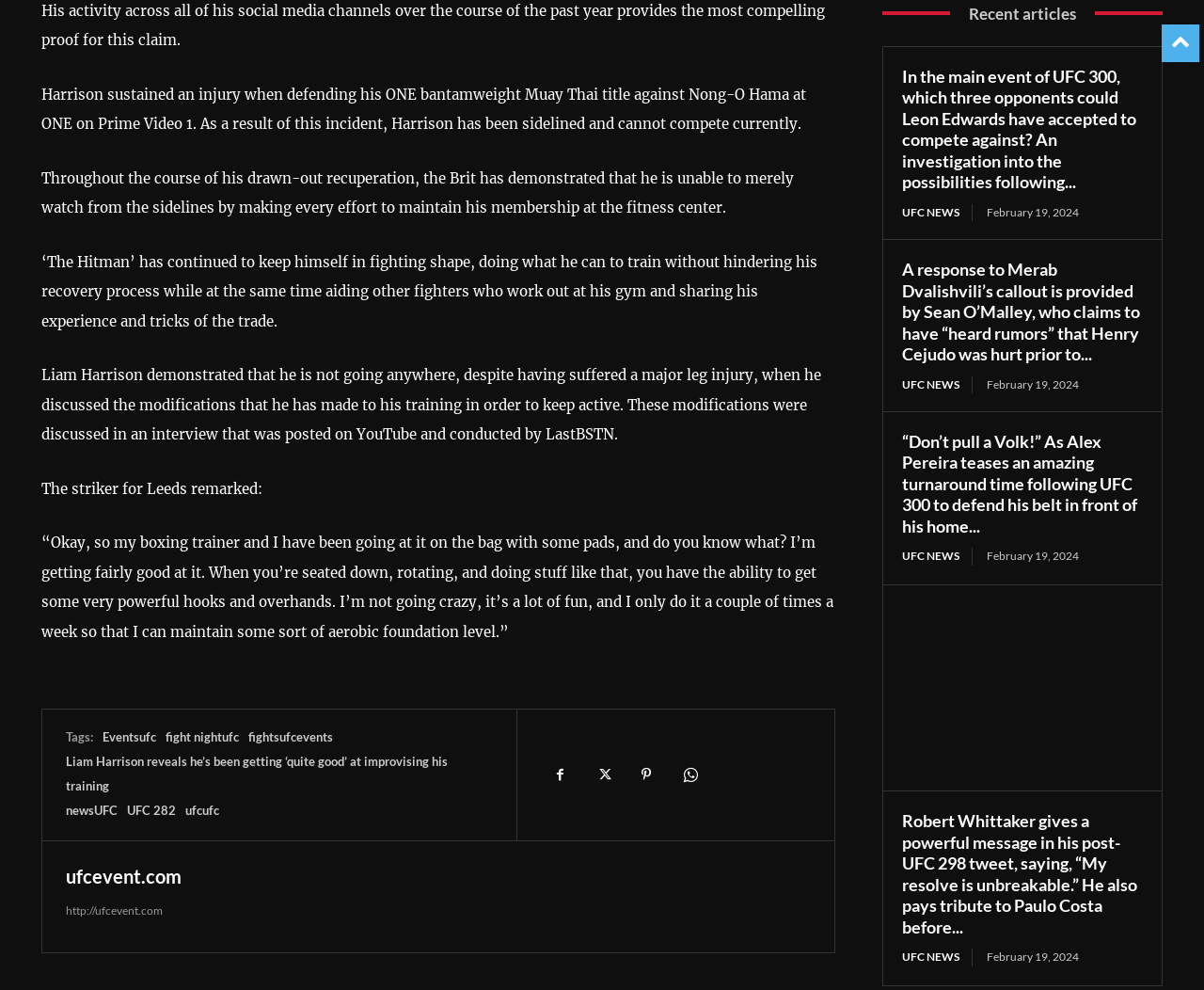Locate the bounding box coordinates of the clickable region to complete the following instruction: "Click on the 'Eventsufc' tag."

[0.085, 0.737, 0.13, 0.752]